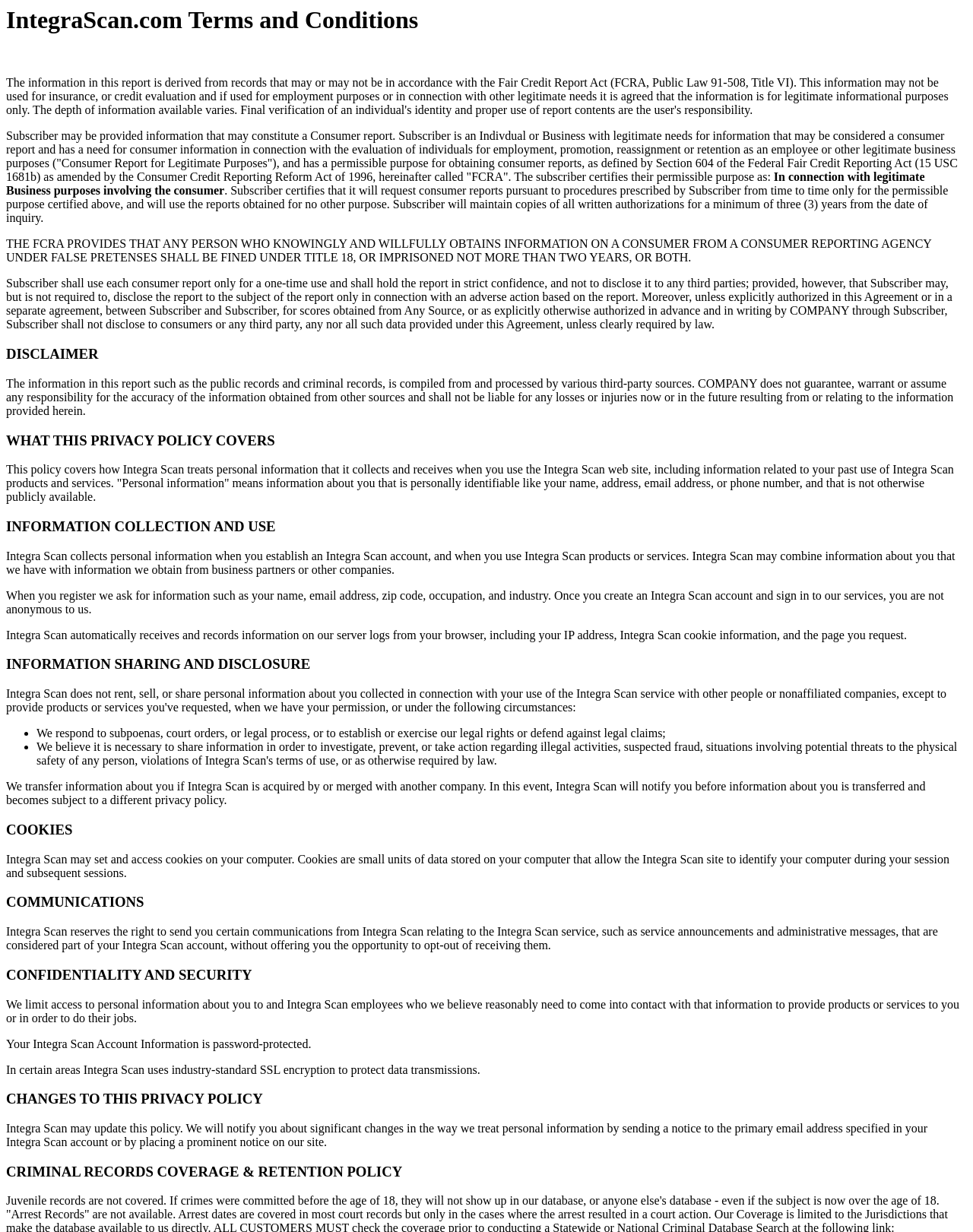What happens if a person obtains information on a consumer under false pretenses? Based on the screenshot, please respond with a single word or phrase.

Fined or imprisoned